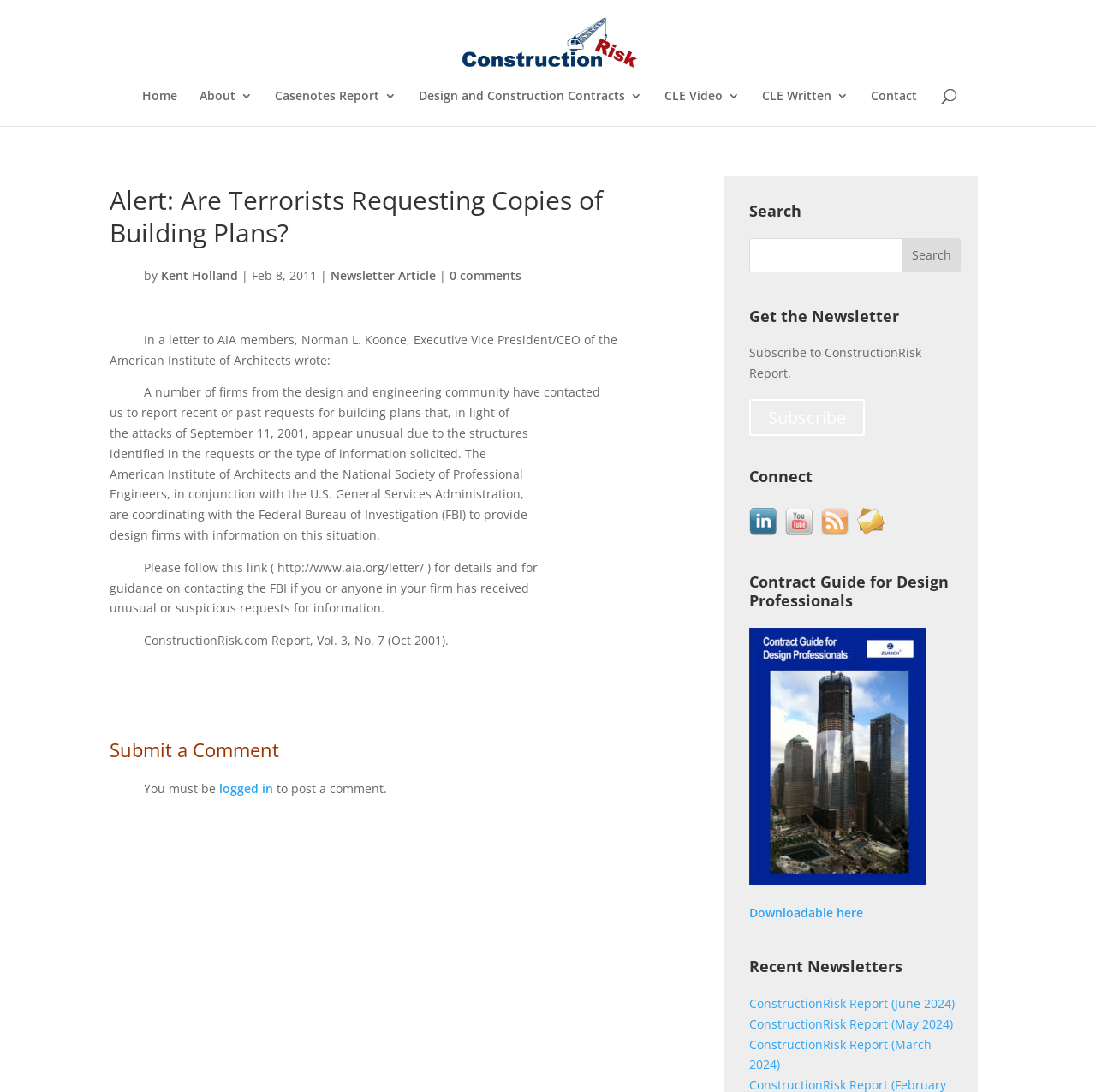Determine the bounding box coordinates for the area you should click to complete the following instruction: "Read the article by Kent Holland".

[0.147, 0.245, 0.217, 0.26]